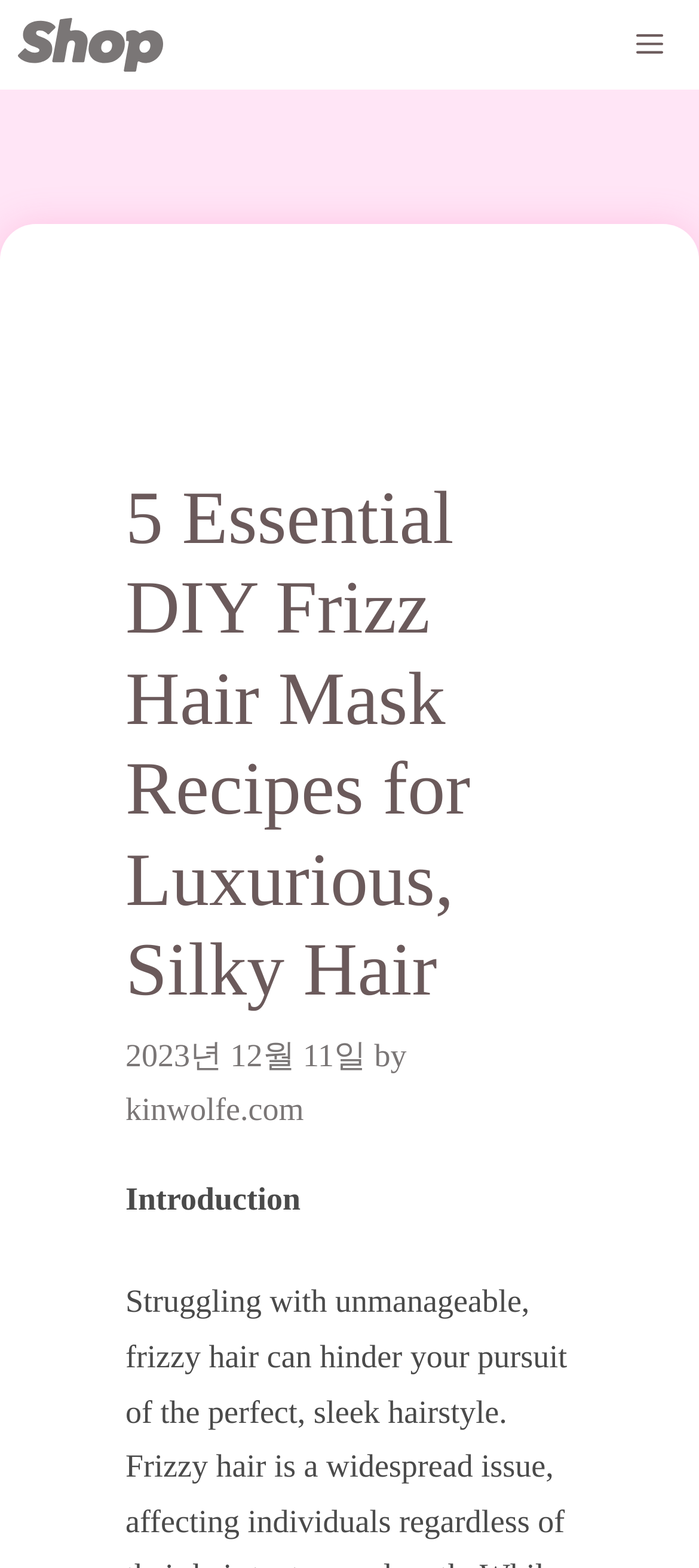What is the first section of the article about?
Please provide a single word or phrase in response based on the screenshot.

Introduction